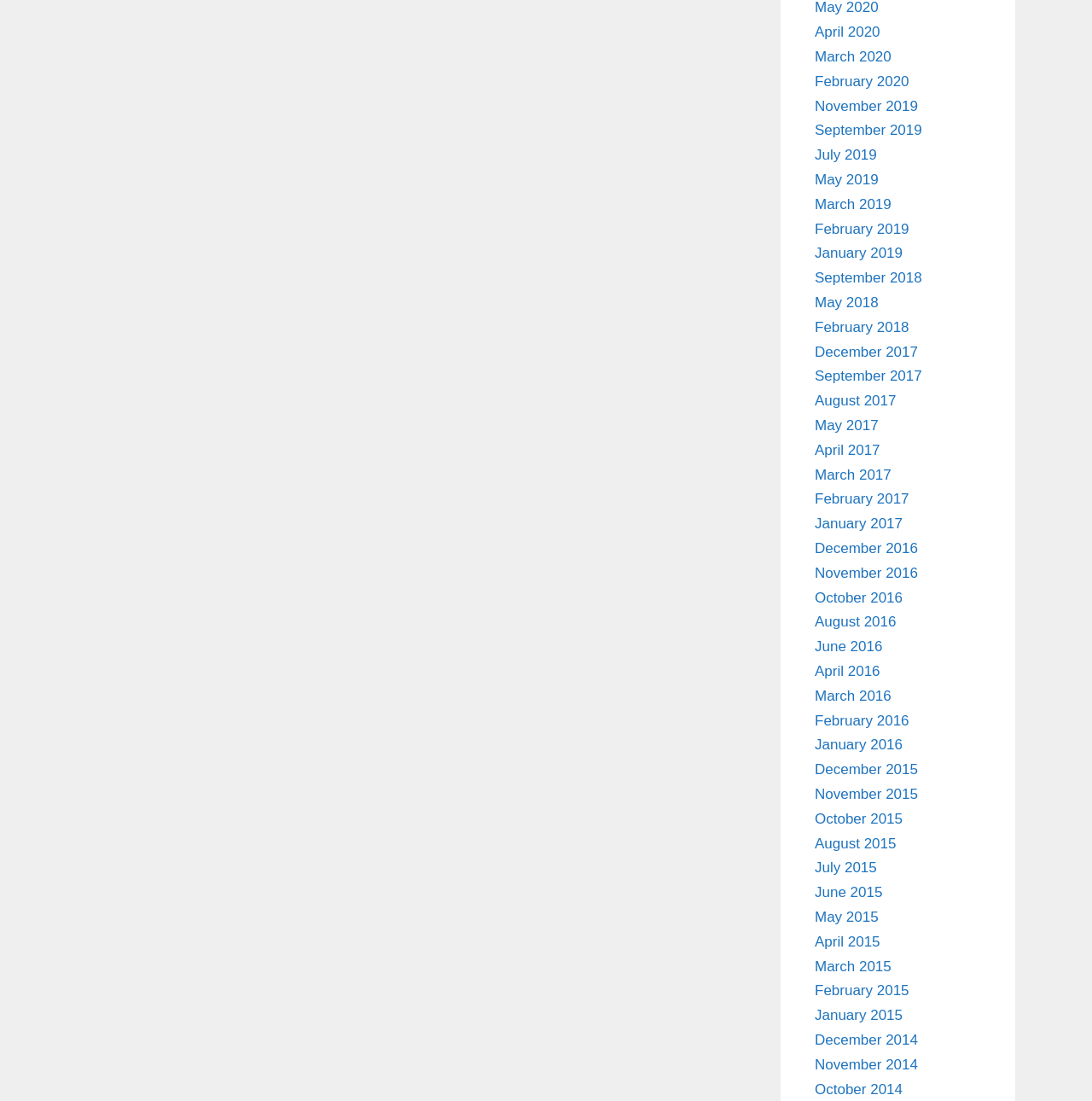Are there any months available in 2016?
Using the image as a reference, answer the question in detail.

I found several links related to 2016, including December 2016, November 2016, October 2016, August 2016, and June 2016, which indicates that there are months available in 2016.